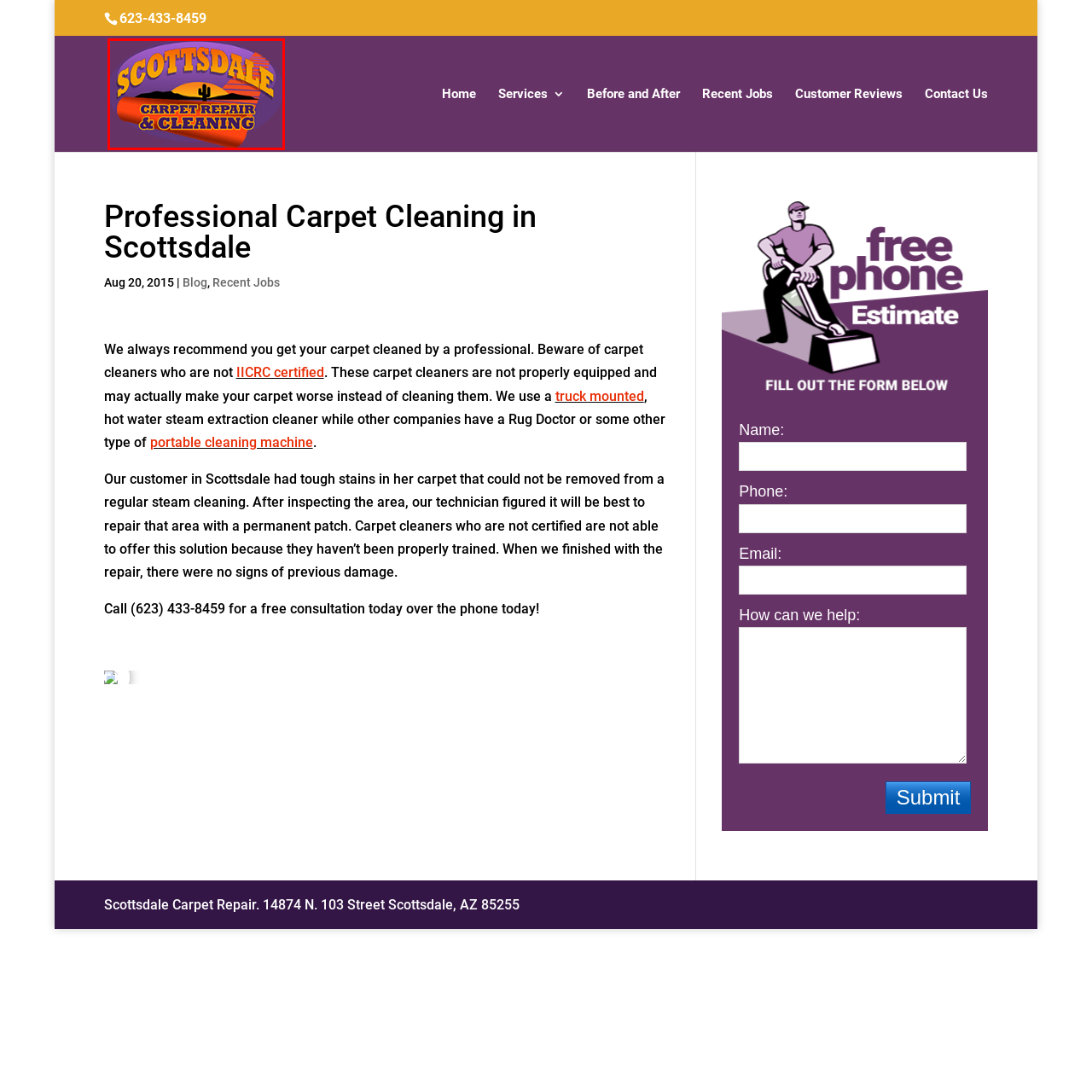What is the font style of the word 'SCOTTSDALE'?
Analyze the image highlighted by the red bounding box and give a detailed response to the question using the information from the image.

The caption states that the word 'SCOTTSDALE' is in bold, colorful lettering, indicating that the font style is bold.